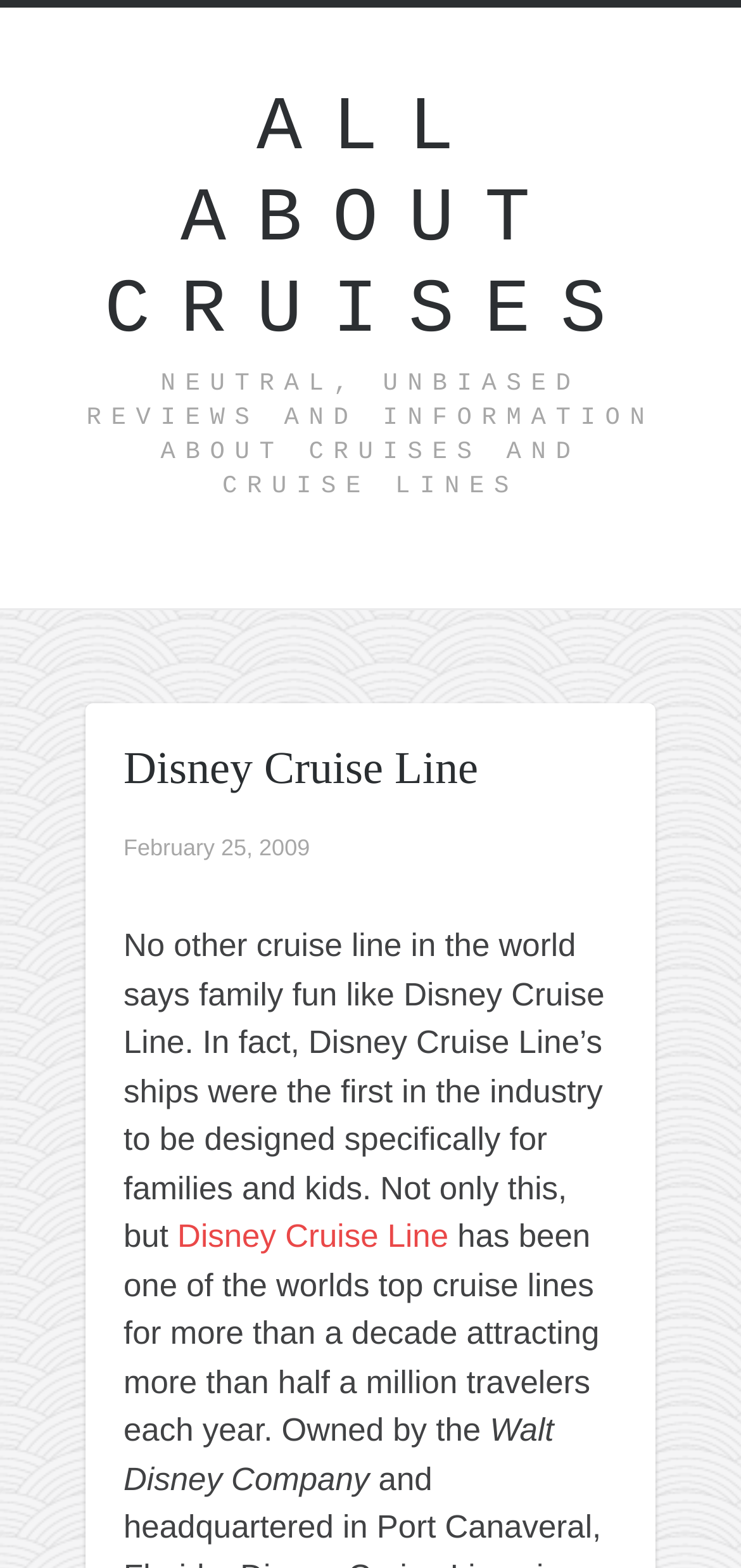What is the name of the cruise line?
Give a detailed explanation using the information visible in the image.

The name of the cruise line can be found in the heading element 'Disney Cruise Line' which is located at the top of the webpage, indicating that the webpage is about Disney Cruise Line.